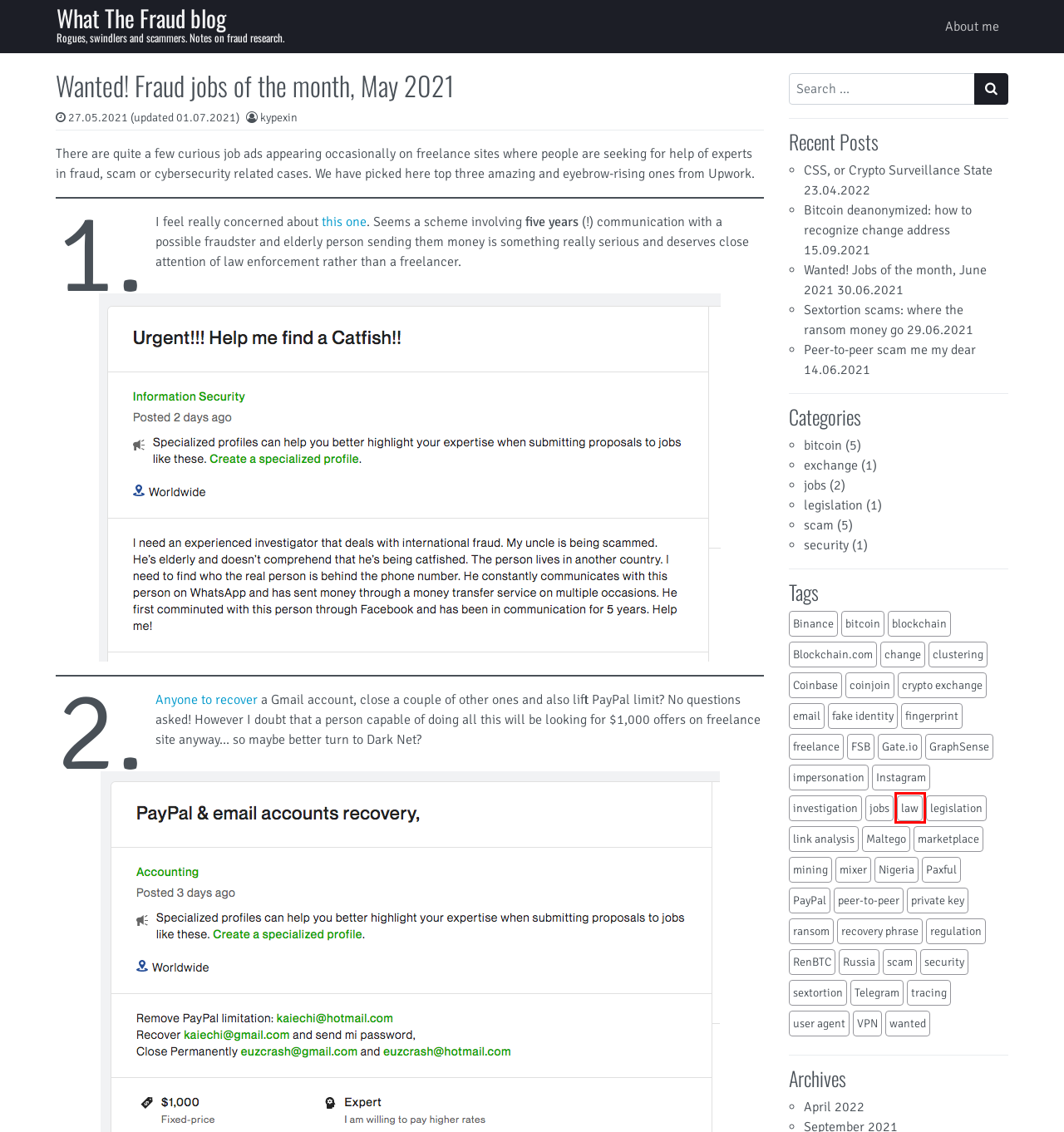Look at the screenshot of the webpage and find the element within the red bounding box. Choose the webpage description that best fits the new webpage that will appear after clicking the element. Here are the candidates:
A. law – What The Fraud blog
B. CSS, or Crypto Surveillance State – What The Fraud blog
C. Telegram – What The Fraud blog
D. kypexin – What The Fraud blog
E. scam – What The Fraud blog
F. Blockchain.com – What The Fraud blog
G. peer-to-peer – What The Fraud blog
H. mining – What The Fraud blog

A